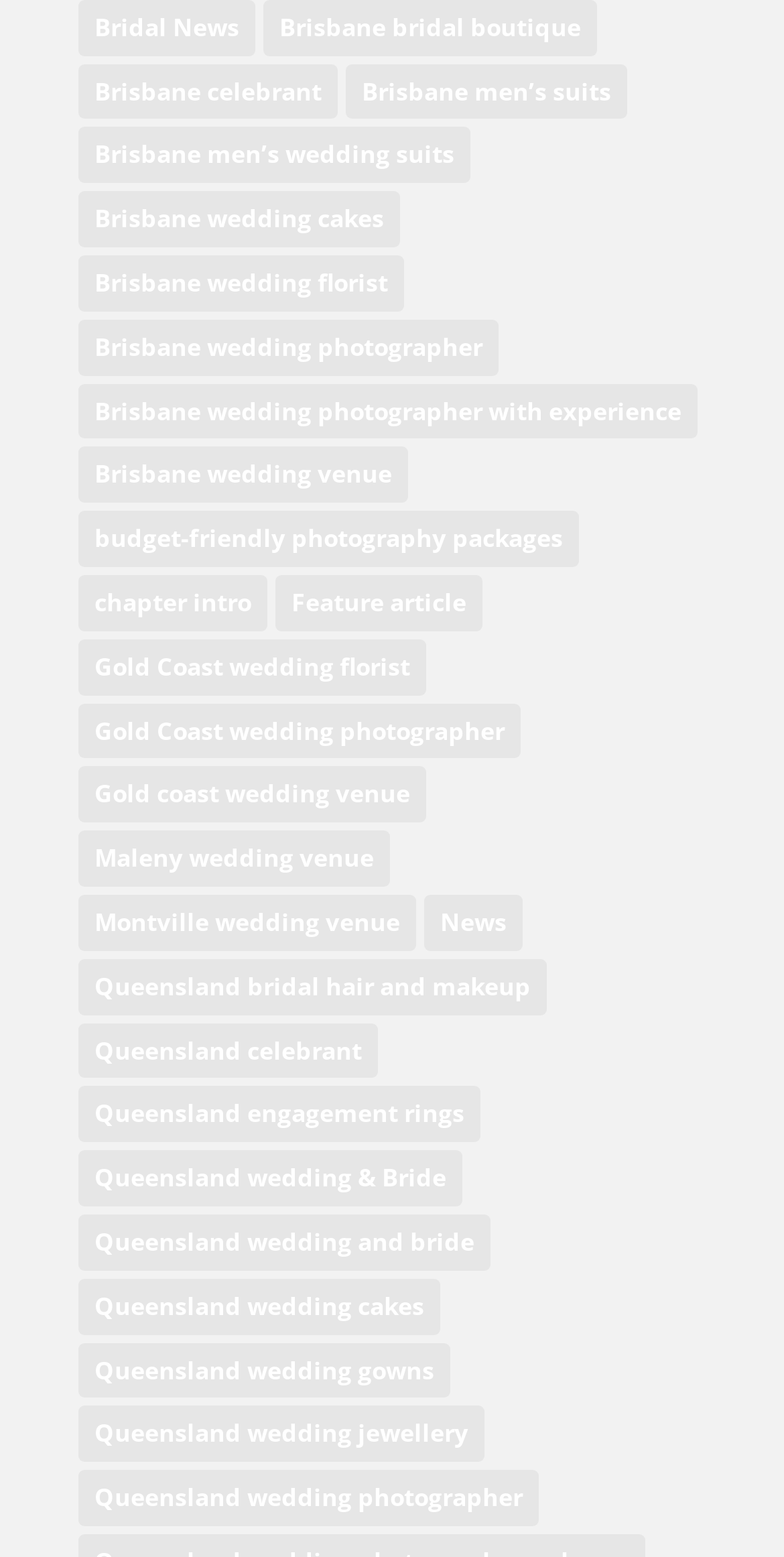Provide the bounding box coordinates for the specified HTML element described in this description: "Queensland bridal hair and makeup". The coordinates should be four float numbers ranging from 0 to 1, in the format [left, top, right, bottom].

[0.1, 0.616, 0.697, 0.652]